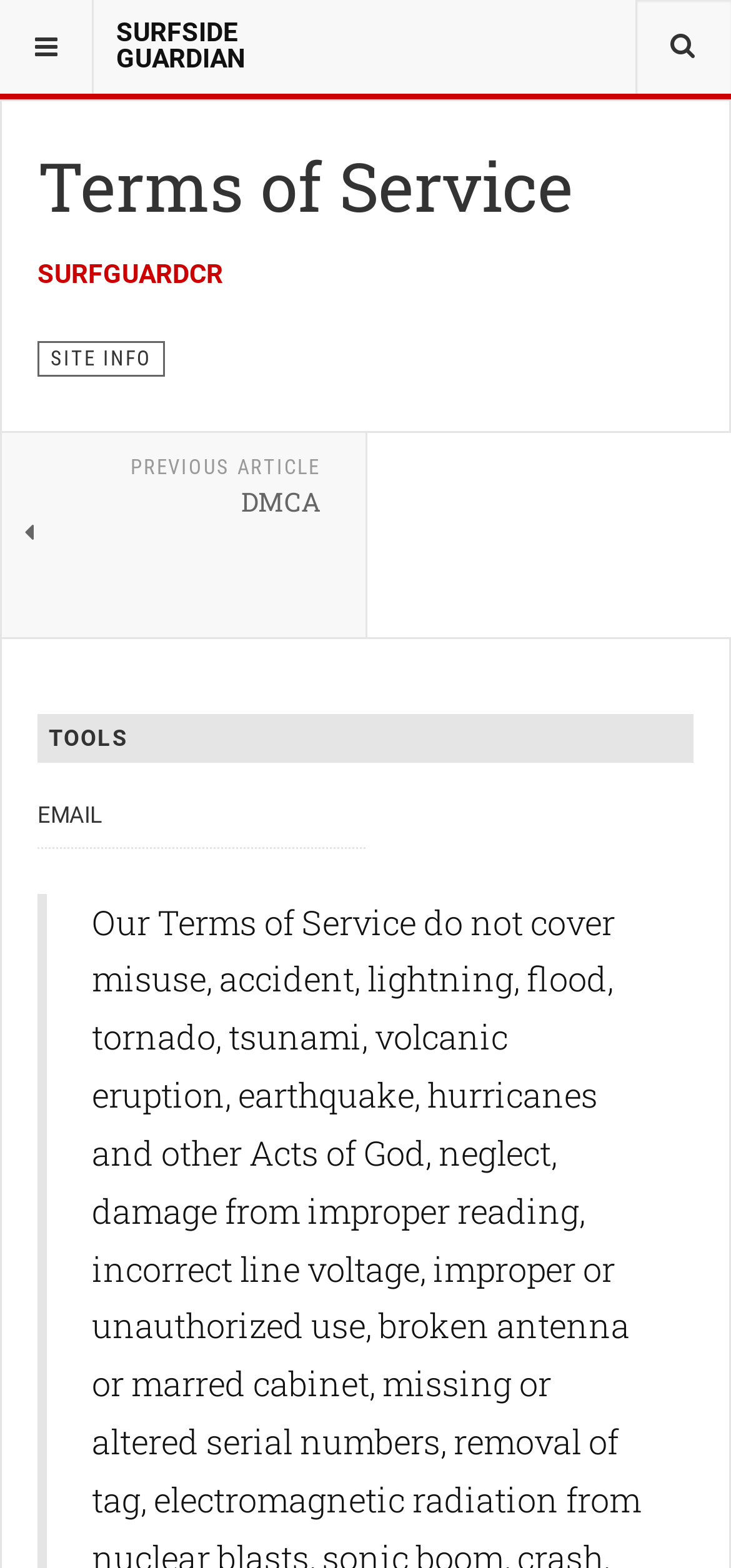Produce a meticulous description of the webpage.

The webpage is dedicated to the Terms of Service for the Surfside Guardian News and Information website. At the top, there is a textbox that spans almost the entire width of the page, with a button containing an icon on the left side. Next to the button is a link to the Surfside Guardian website. 

Below the textbox, there is a header section that takes up about a quarter of the page's height. Within this section, there is a heading that displays the title "Terms of Service". 

Under the header section, there is a description list that occupies about a third of the page's height. The list contains a link to SURFGUARDCR and a generic element labeled "Category:" with a link to SITE INFO. 

Further down, there is a link to a previous article about DMCA, accompanied by an icon. Below this link, there is a heading labeled "TOOLS". 

Finally, at the bottom of the page, there is a link to email, positioned near the left edge of the page.